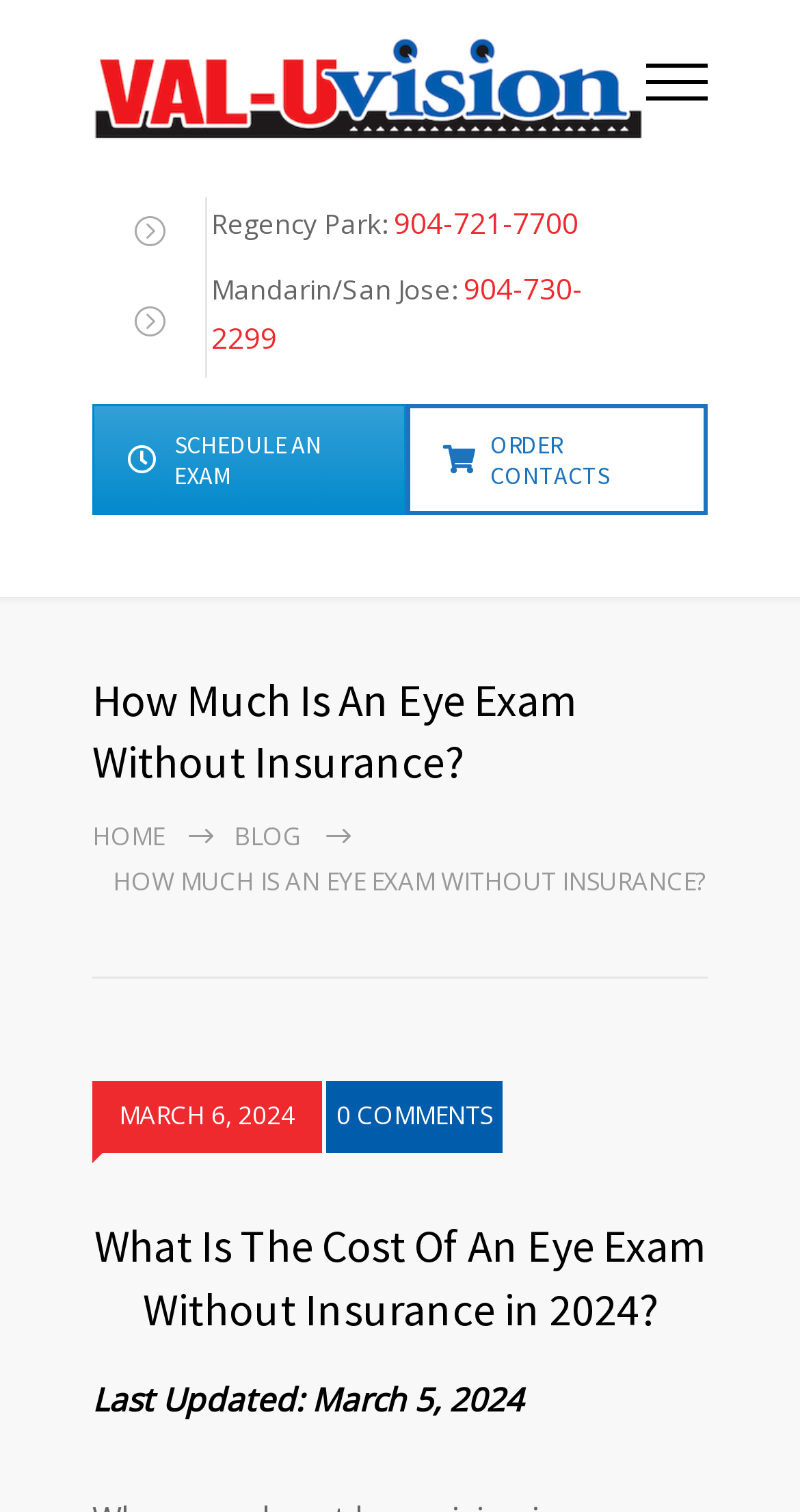Pinpoint the bounding box coordinates of the element that must be clicked to accomplish the following instruction: "go to home page". The coordinates should be in the format of four float numbers between 0 and 1, i.e., [left, top, right, bottom].

[0.115, 0.542, 0.205, 0.565]